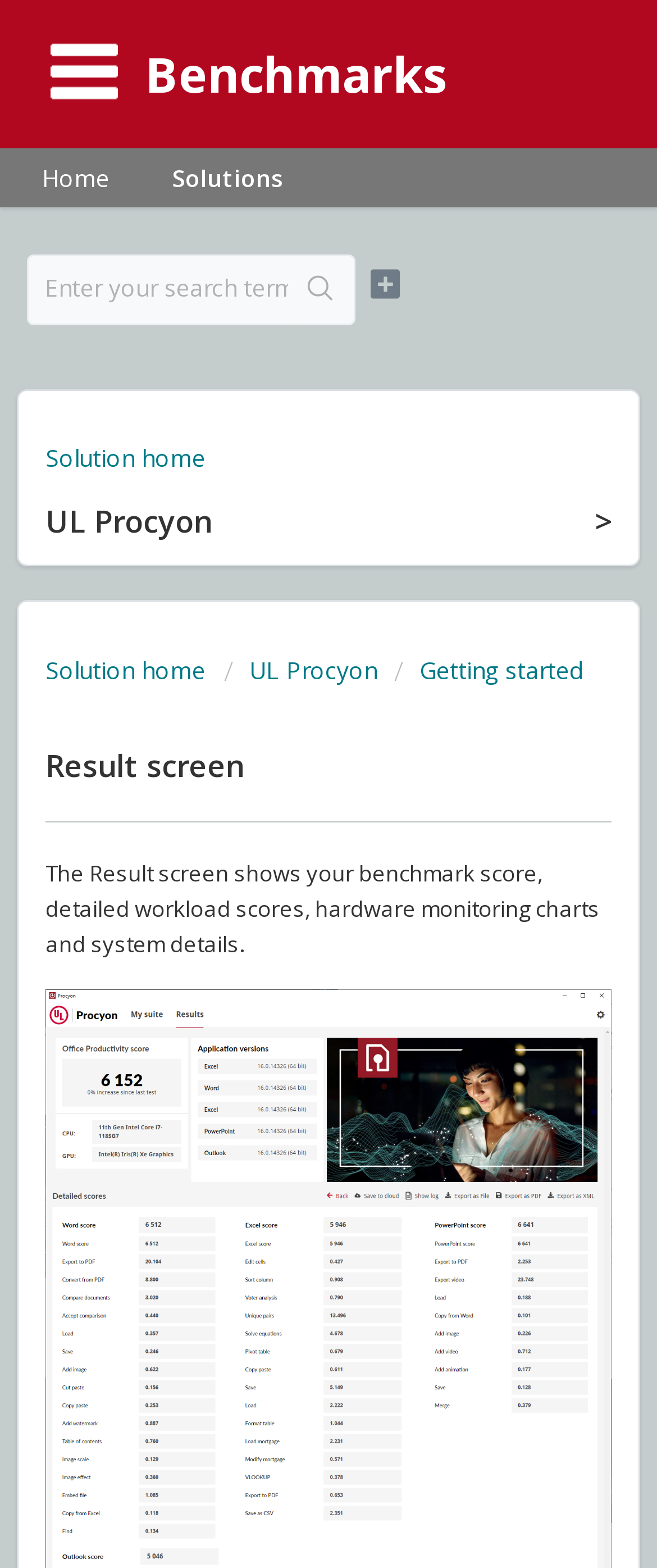What is the purpose of the links at the top of the page?
Refer to the image and provide a concise answer in one word or phrase.

Navigate to different sections